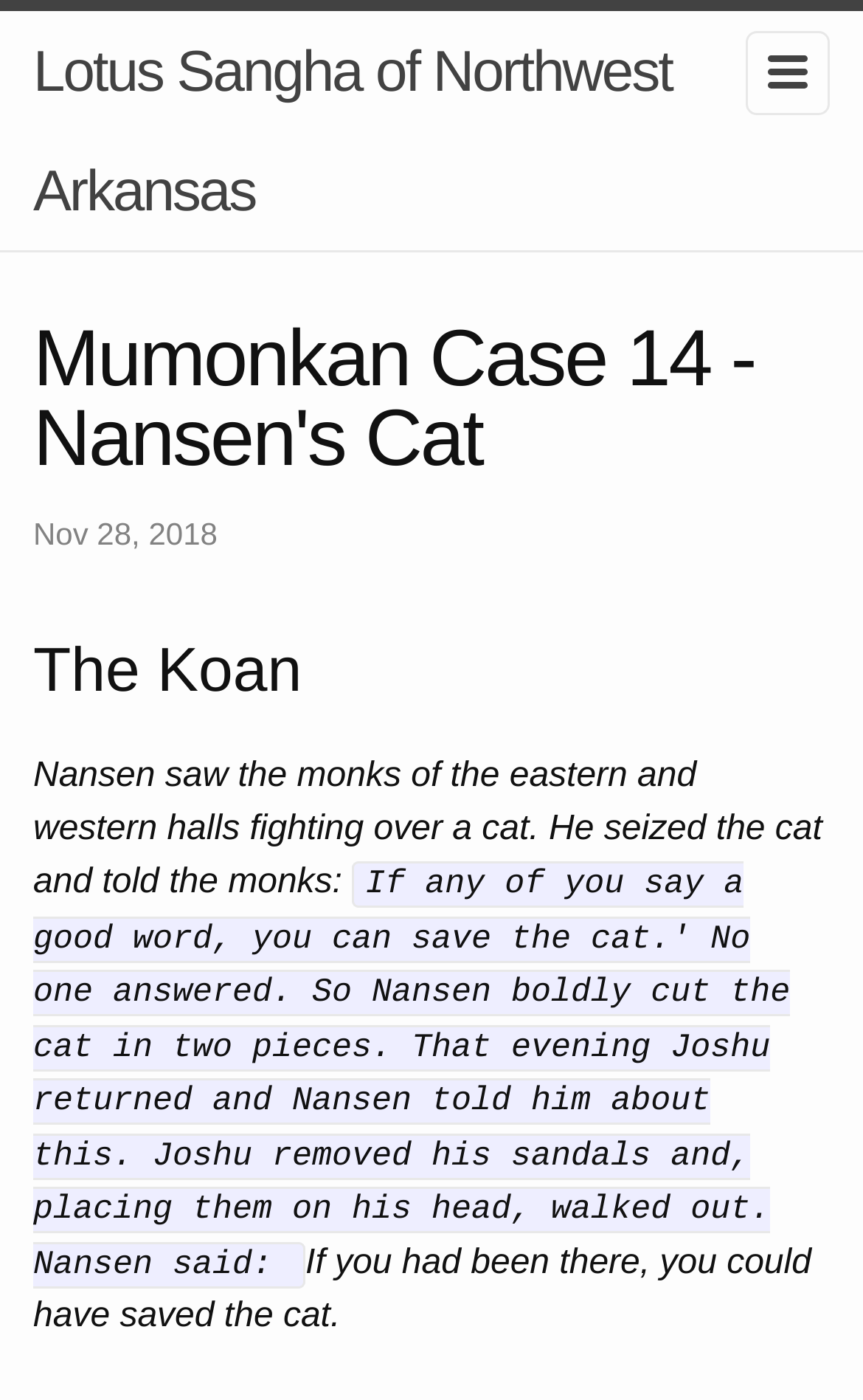Offer a thorough description of the webpage.

The webpage is about Mumonkan Case 14 - Nansen's Cat, a Buddhist koan. At the top left, there is a link to "Lotus Sangha of Northwest Arkansas". To the right of the link, there is a small image. Below the image, there is a header section that spans the width of the page. Within the header, the title "Mumonkan Case 14 - Nansen's Cat" is displayed prominently. Below the title, there is a timestamp indicating that the content was posted on "Nov 28, 2018". 

Further down, there is a heading that reads "The Koan". Below this heading, there is a passage of text that describes the koan, stating that Nansen saw monks fighting over a cat and then seized the cat, telling the monks that if they had been there, they could have saved the cat. The text is divided into two paragraphs, with the second paragraph starting with "If you had been there, you could have saved the cat."